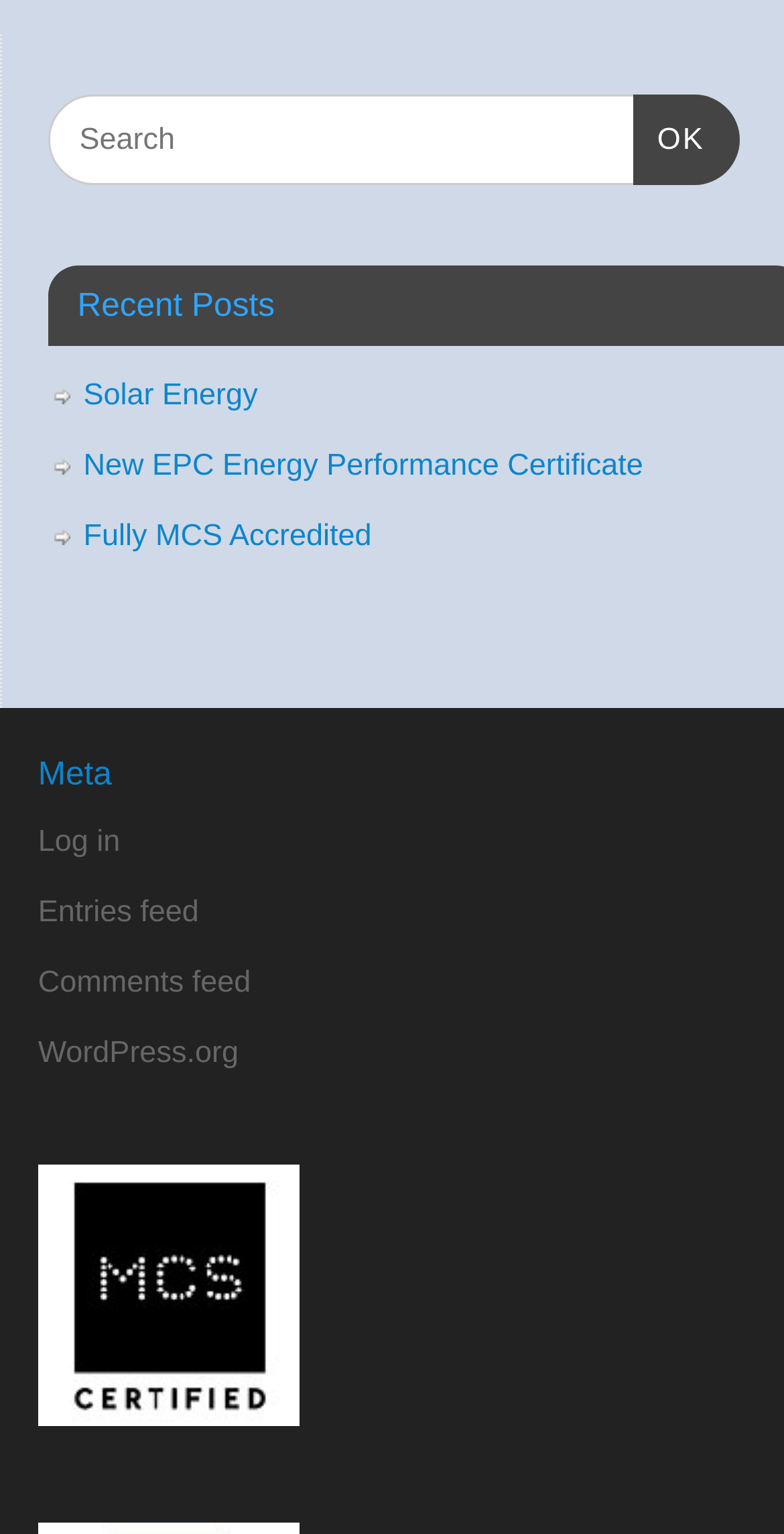What is the last link in the top-right section?
Answer briefly with a single word or phrase based on the image.

WordPress.org